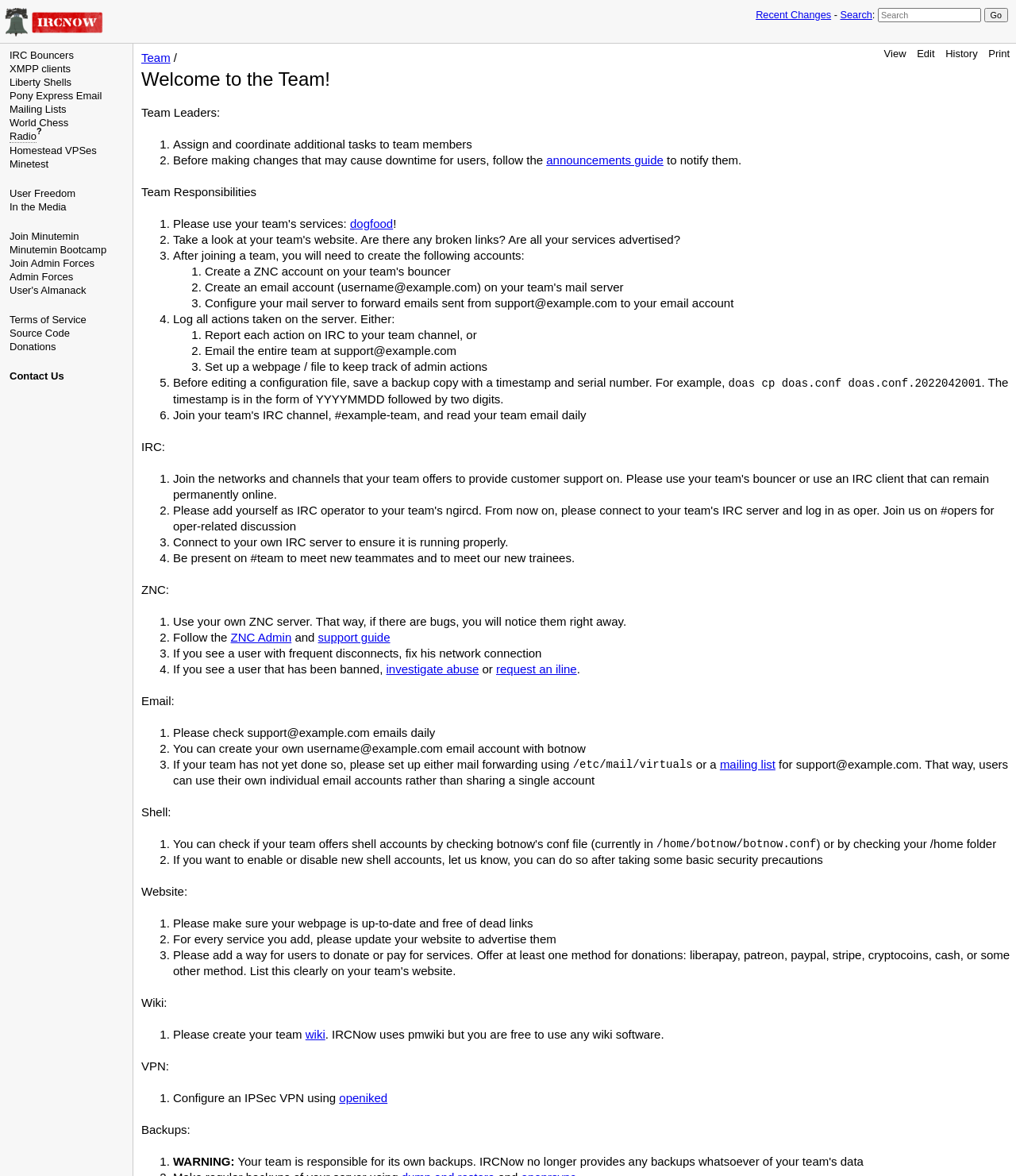Explain the features and main sections of the webpage comprehensively.

The webpage is titled "IRCNow | Team / Welcome to the Team!" and has a prominent logo "IRCNow" at the top left corner, accompanied by a navigation menu with links to "Recent Changes", "Search", and a search box. Below the navigation menu, there is a list of links to various topics, including "IRC Bouncers", "XMPP clients", "Liberty Shells", and more.

On the left side of the page, there is a section titled "Welcome to the Team!" with a heading that spans almost the entire width of the page. Below the heading, there is a list of team responsibilities, including tasks such as assigning and coordinating tasks, following the announcements guide, and creating accounts.

The page also has a section dedicated to team leaders, with a list of tasks and responsibilities, including reporting actions on the server, logging actions, and setting up a webpage to track admin actions.

Further down the page, there are sections dedicated to IRC and ZNC, with lists of tasks and responsibilities, including connecting to one's own IRC server, being present on #team, using one's own ZNC server, and following the ZNC Admin guide.

Throughout the page, there are various links to external resources, such as the announcements guide and the ZNC Admin guide, as well as internal links to other pages on the site. The overall layout of the page is dense and informative, with a focus on providing detailed information and guidance to team members.